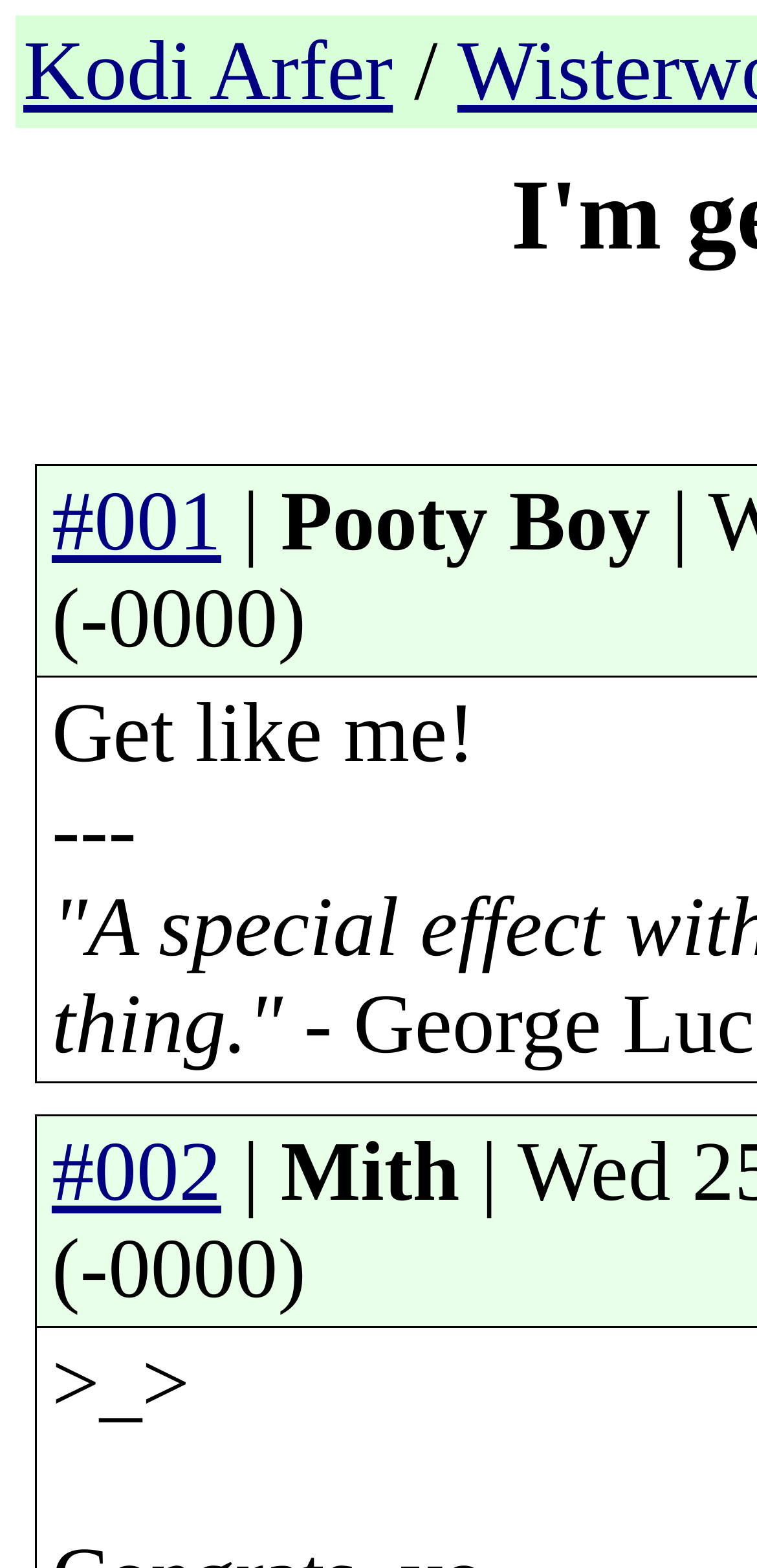Explain the webpage in detail, including its primary components.

The webpage appears to be a personal blog or journal entry, with a focus on the author's upcoming wedding. At the top, there is a link to "Kodi Arfer" followed by a forward slash, which may be a navigation element or a link to the author's profile. 

Below this, there are two sections, each containing a numbered link, a vertical bar, and a name. The first section has the link "#001" next to a vertical bar and the name "Pooty Boy". The second section has the link "#002" next to a vertical bar and the name "Mith". These sections may be comments or posts from friends or family members.

In between these two sections, there is a message "Get like me!" which may be a humorous or inspirational quote from the author. Below this, there is a horizontal line of dashes, which may be a separator or a decorative element.

At the very bottom of the page, there is a cryptic message ">_>" which may be an emoticon or a humorous comment from the author. Overall, the webpage has a playful and personal tone, with a focus on the author's wedding and interactions with friends or family members.